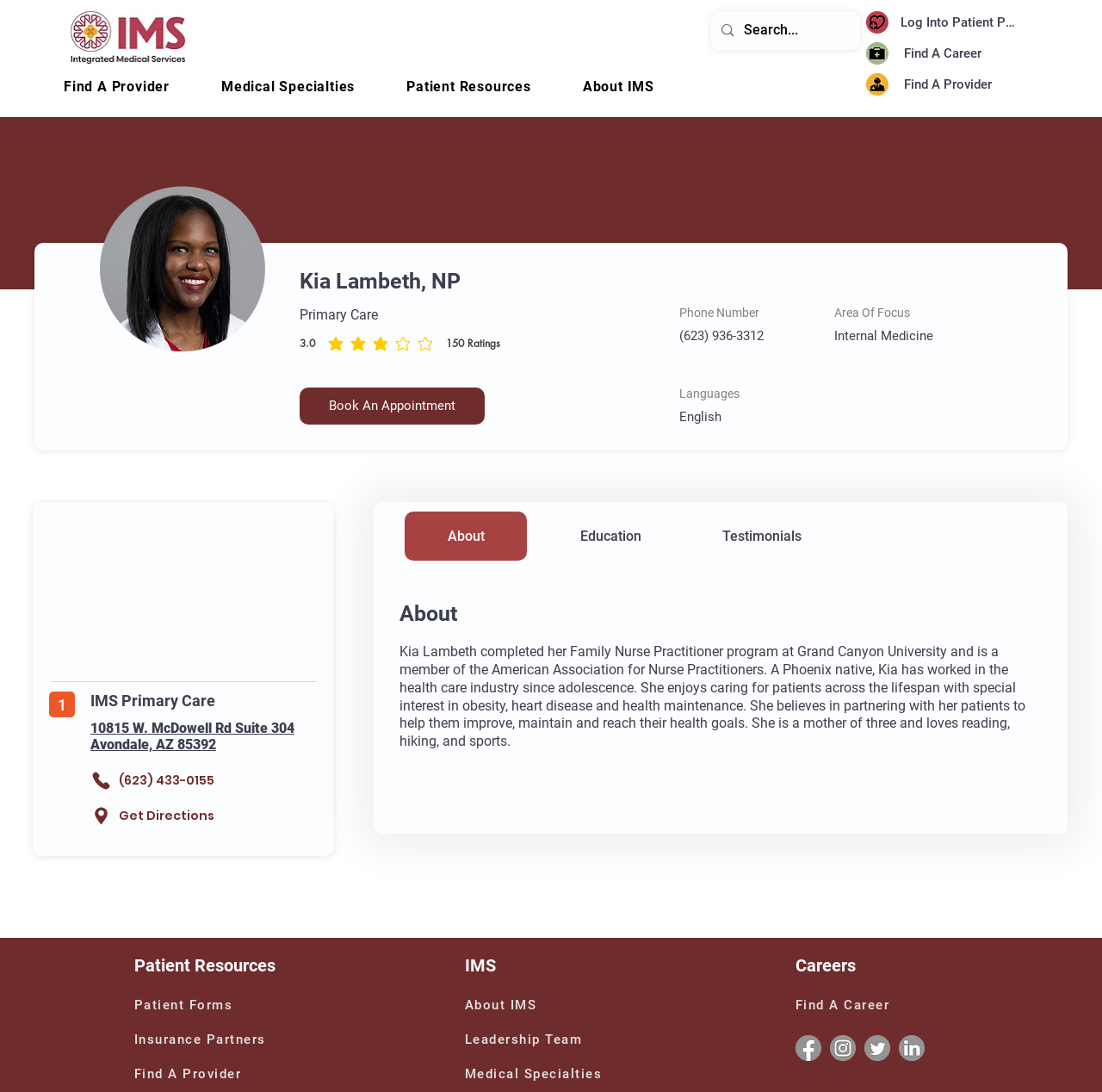What is the address of Kia Lambeth's practice?
Please answer the question as detailed as possible based on the image.

The address of Kia Lambeth's practice is 10815 W. McDowell Rd Suite 304, which is listed in the 'About' section, under the 'Address' heading.